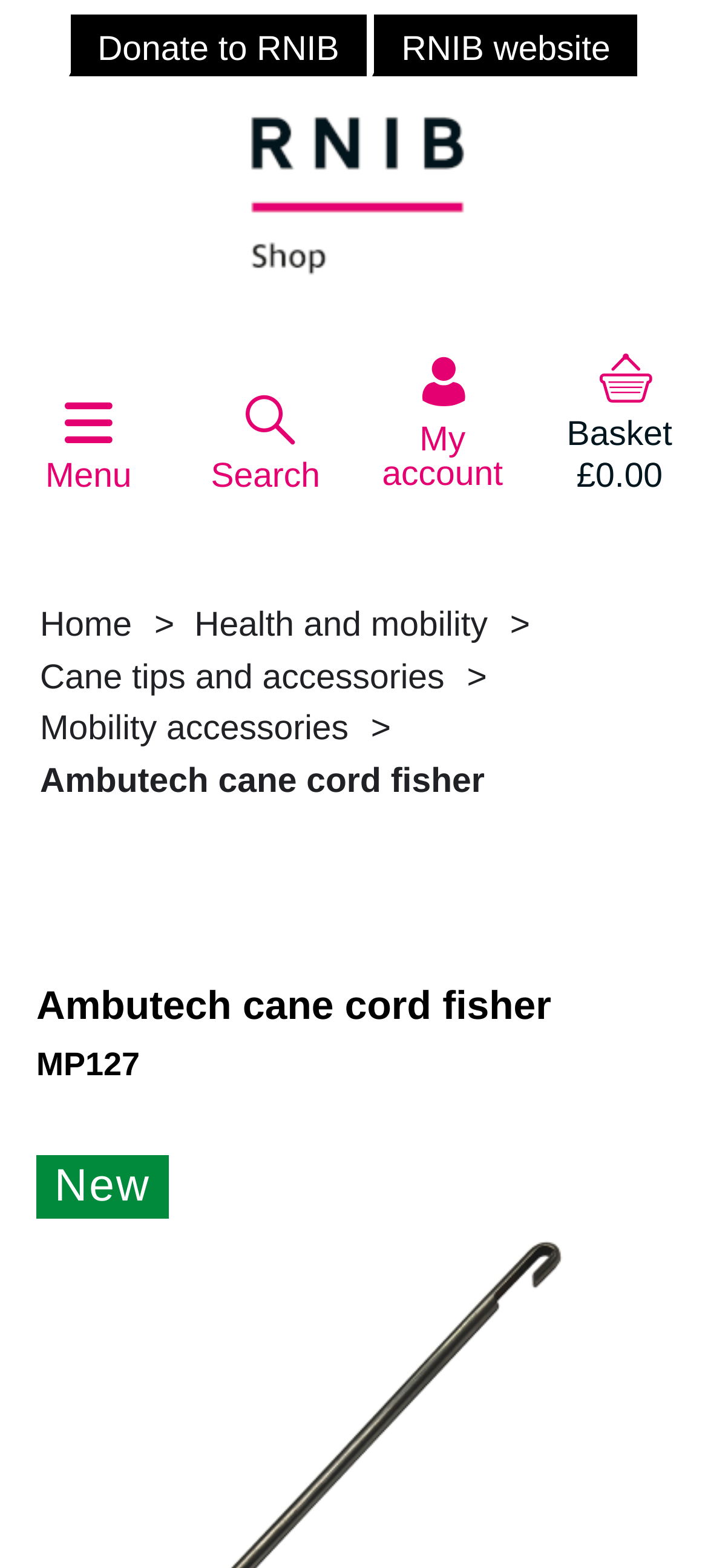Provide the bounding box coordinates for the area that should be clicked to complete the instruction: "Search for something".

[0.298, 0.25, 0.452, 0.317]